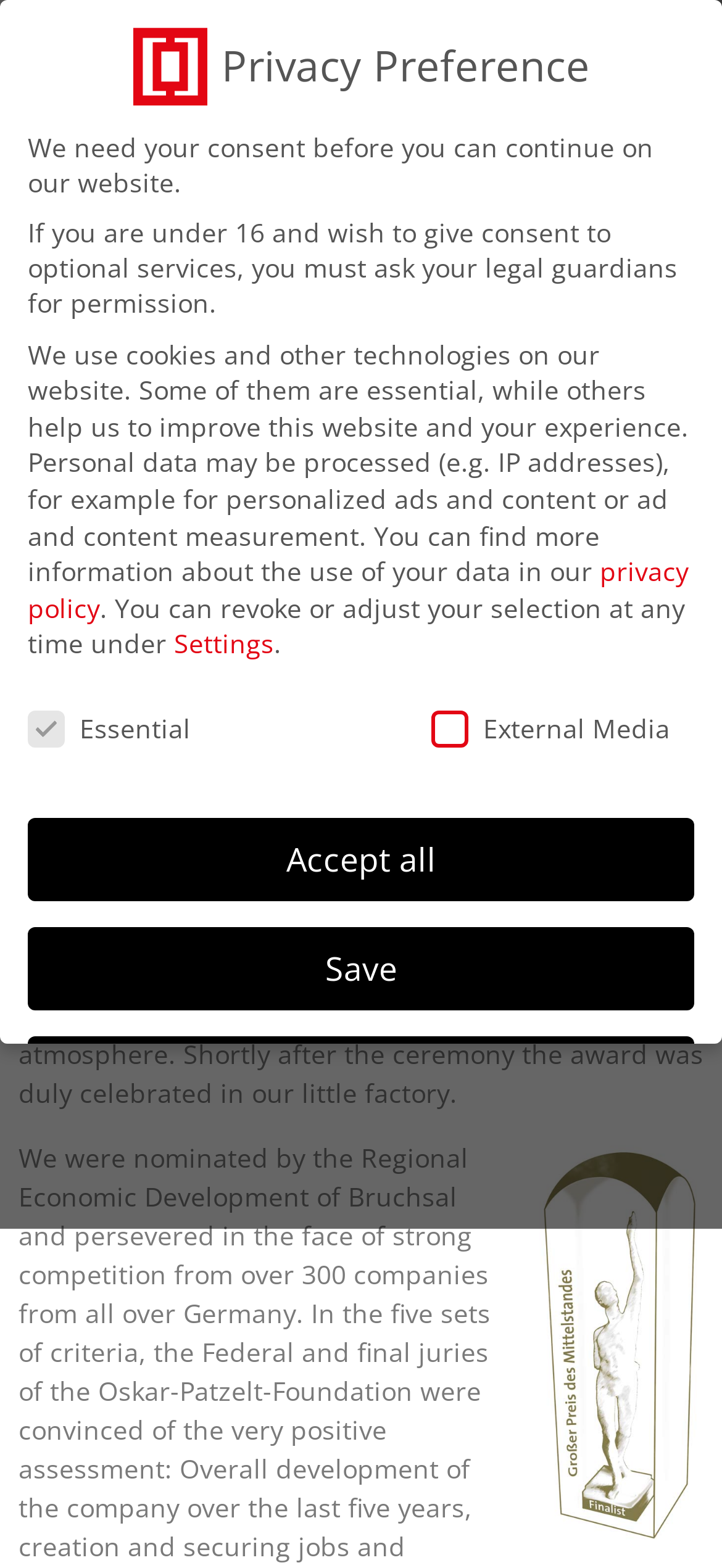Answer the question below using just one word or a short phrase: 
What is the name of the award ceremony?

Großer Preis des Mittelstandes 2011